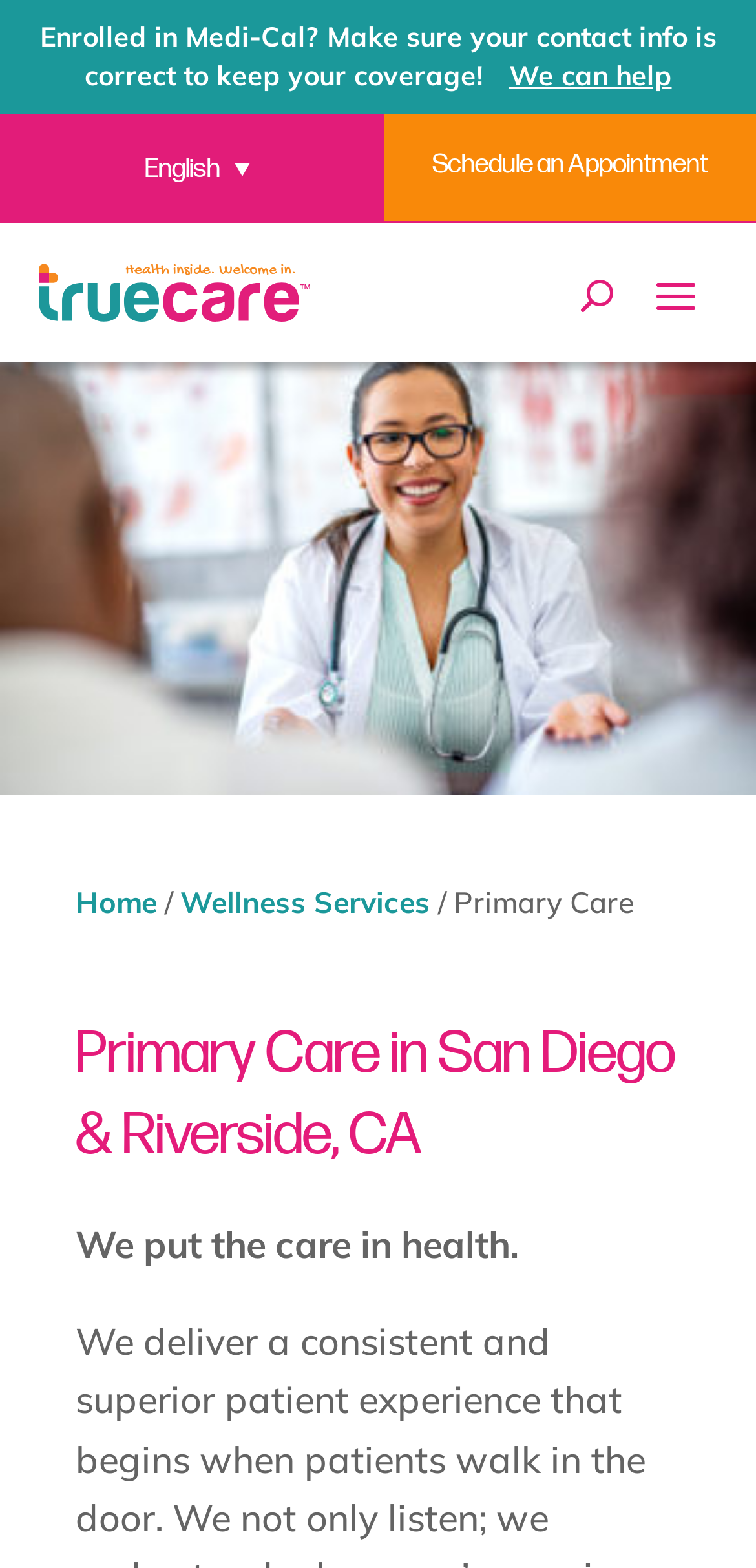Utilize the information from the image to answer the question in detail:
How can users schedule an appointment?

The webpage has a prominent link 'Schedule an Appointment', which suggests that users can schedule an appointment by clicking on this link.